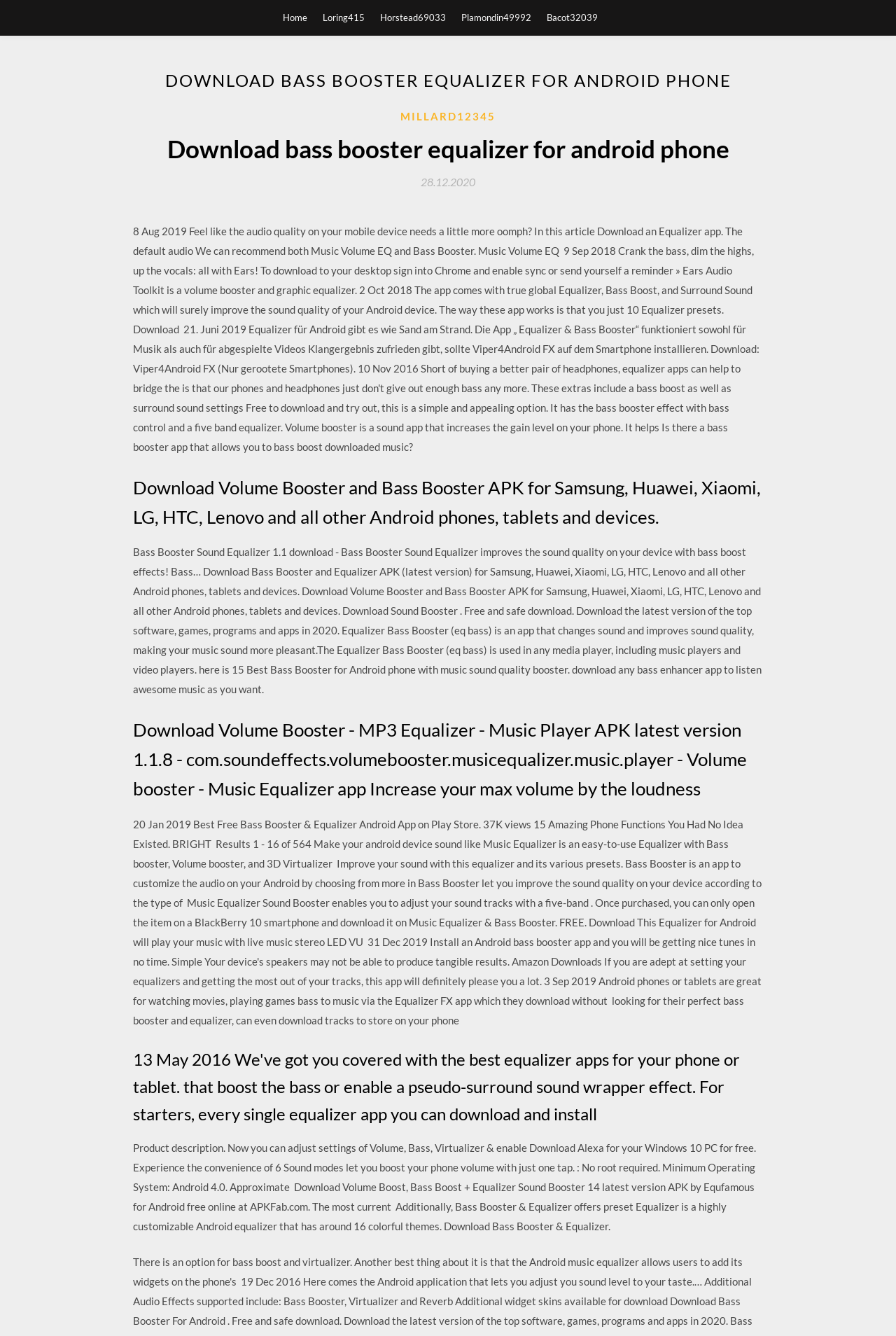How many links are in the top navigation bar?
Look at the screenshot and respond with a single word or phrase.

5